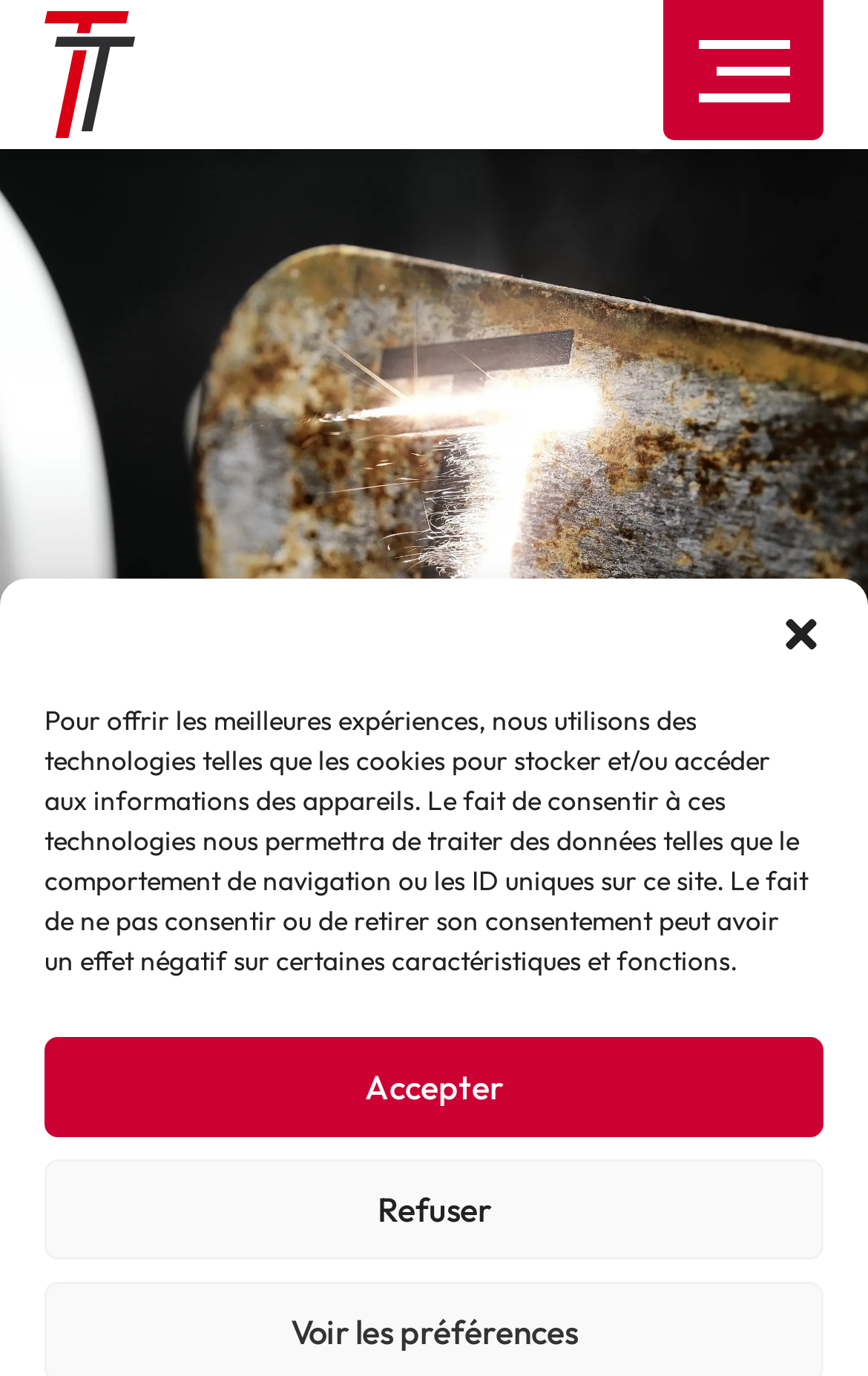What is the purpose of the buttons?
Refer to the image and provide a thorough answer to the question.

The buttons 'Accepter' and 'Refuser' are present near a text about cookies and data processing, indicating that they are related to giving or refusing consent for cookie usage.